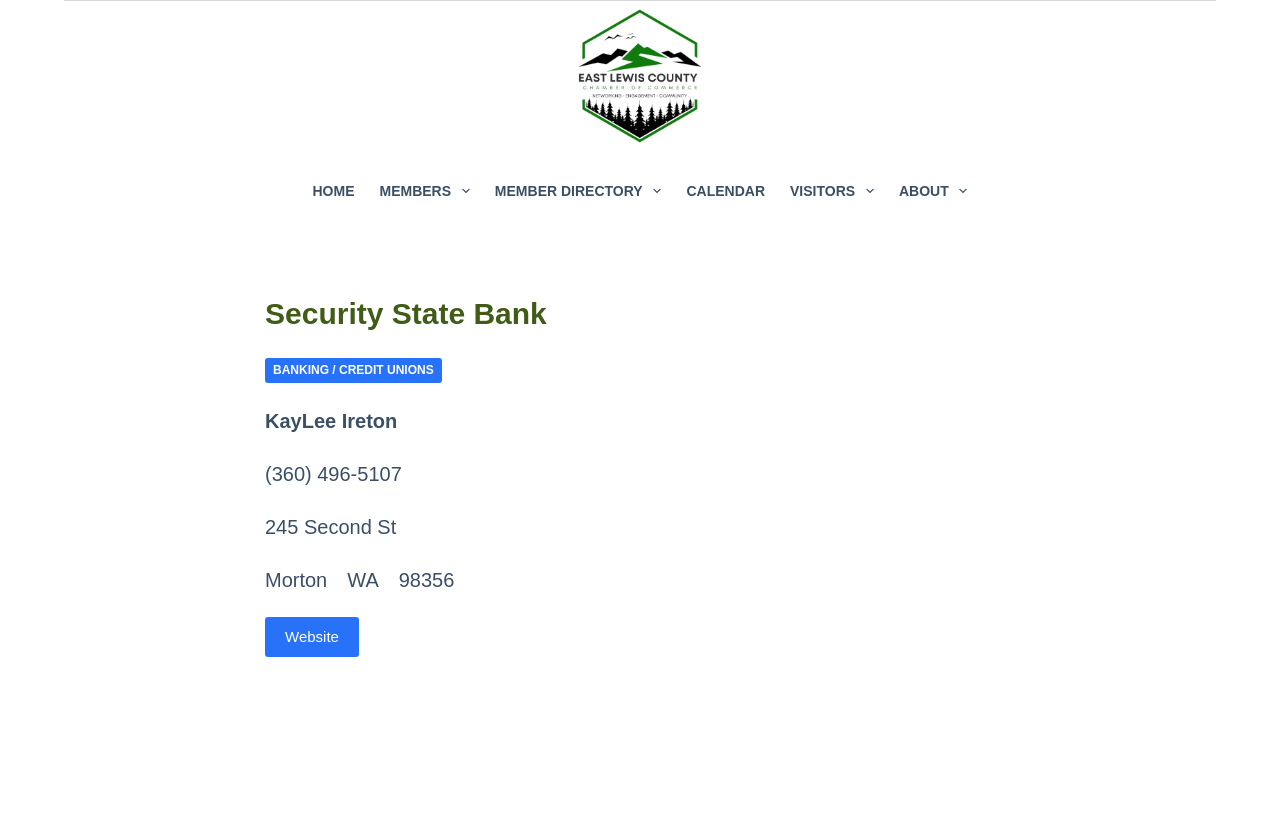Please identify the bounding box coordinates of the element's region that needs to be clicked to fulfill the following instruction: "View Hotel San Bas property details". The bounding box coordinates should consist of four float numbers between 0 and 1, i.e., [left, top, right, bottom].

None